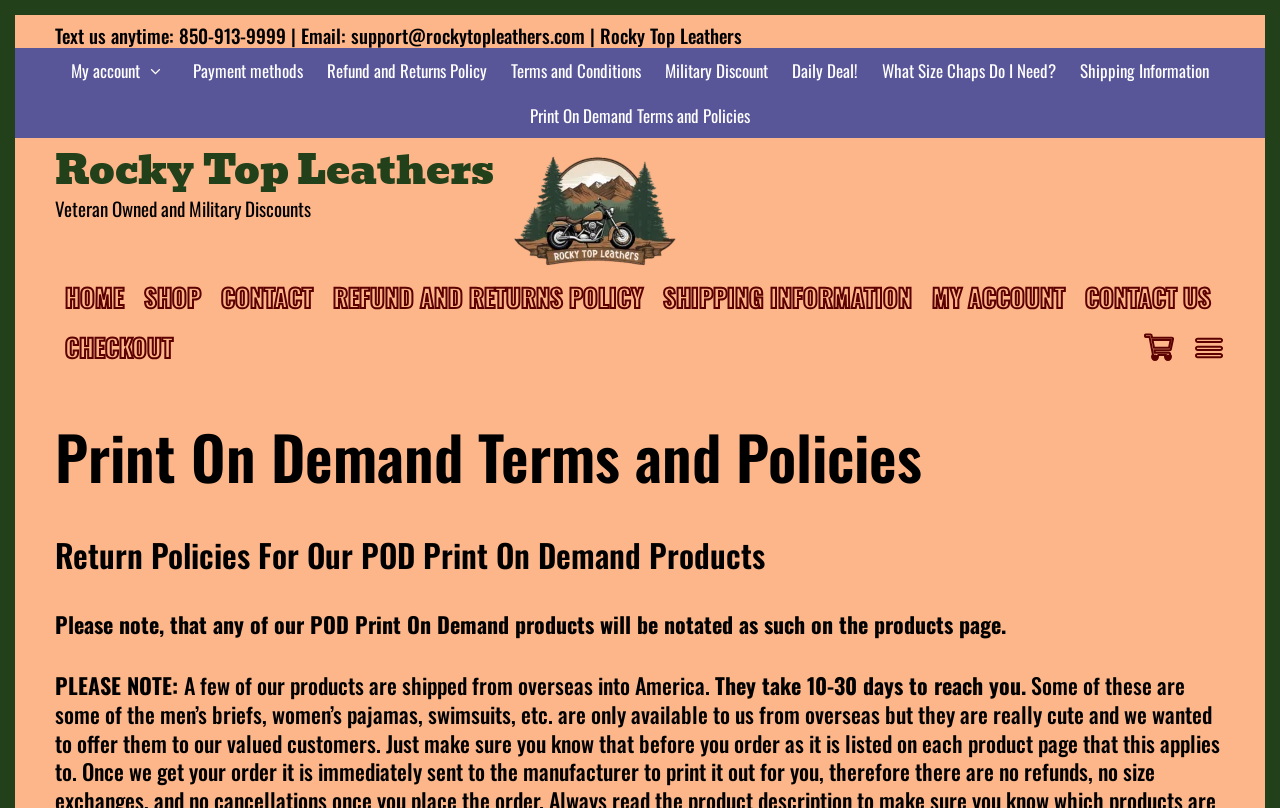Describe all the visual and textual components of the webpage comprehensively.

The webpage is about the terms and policies of Rocky Top Leathers, specifically focusing on their Print On Demand products. At the top left corner, there is a link to skip to the content. Below it, there is a horizontal navigation bar with links to various pages, including "My account", "Payment methods", "Refund and Returns Policy", and more.

To the right of the navigation bar, there is a section with the company's contact information, including a phone number, email, and a link to the main website. Below this section, there is a prominent link to the "Print On Demand Terms and Policies" page, which is the current page.

On the top right corner, there is a logo of Rocky Top Leathers, accompanied by a tagline "Veteran Owned and Military Discounts". Below the logo, there is a horizontal menu with links to "HOME", "SHOP", "CONTACT", and other pages.

The main content of the page starts with a heading "Print On Demand Terms and Policies", followed by a paragraph of text that explains the return policies for POD products. Below this, there is another heading "Return Policies For Our POD Print On Demand Products", followed by several paragraphs of text that provide more details on the policies.

There are a total of 7 links in the navigation bar, 7 links in the horizontal menu, and 2 images on the page, including the company logo. The overall layout is organized, with clear headings and concise text.